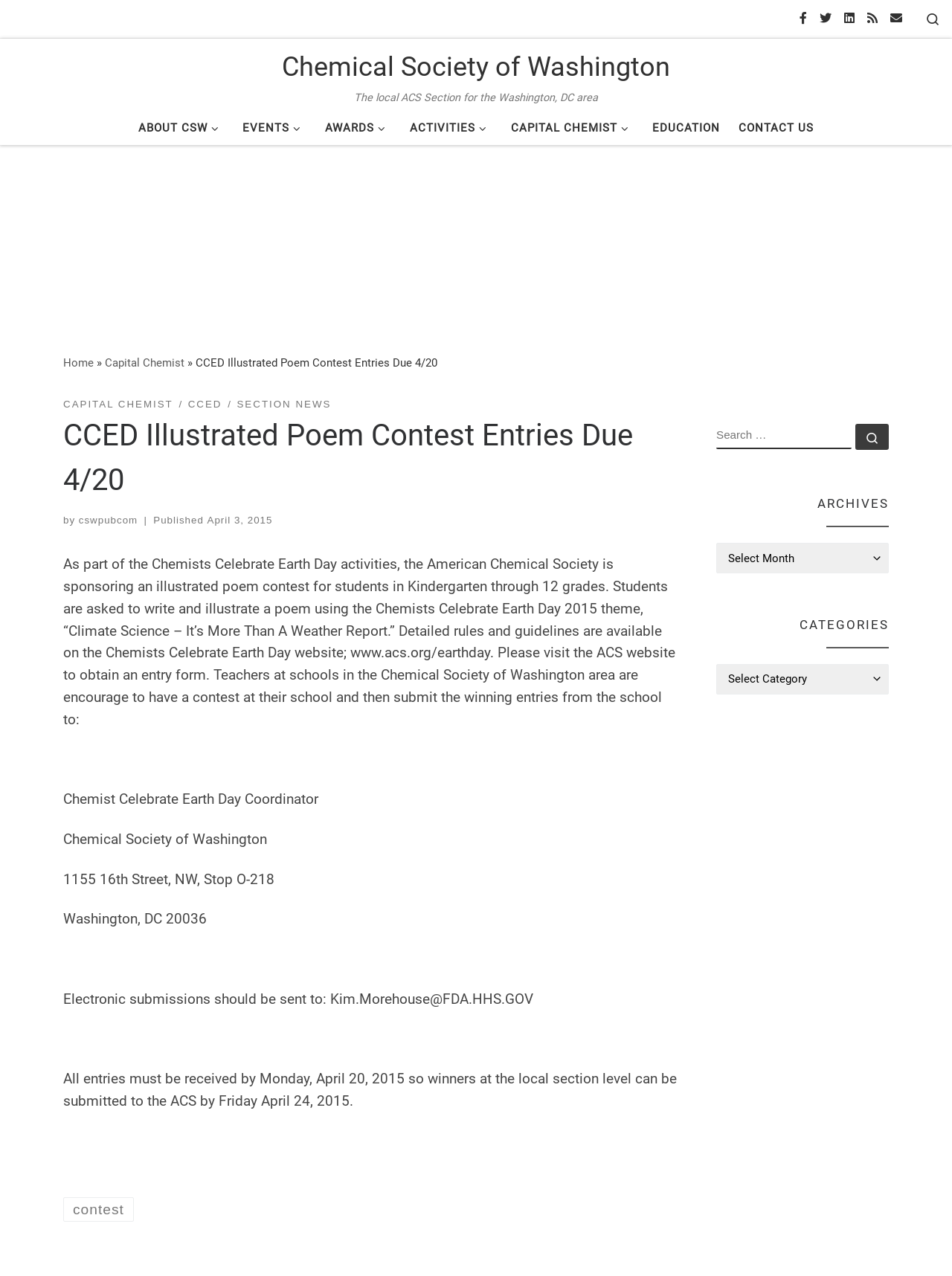Specify the bounding box coordinates of the region I need to click to perform the following instruction: "Search in the archives". The coordinates must be four float numbers in the range of 0 to 1, i.e., [left, top, right, bottom].

[0.752, 0.425, 0.934, 0.449]